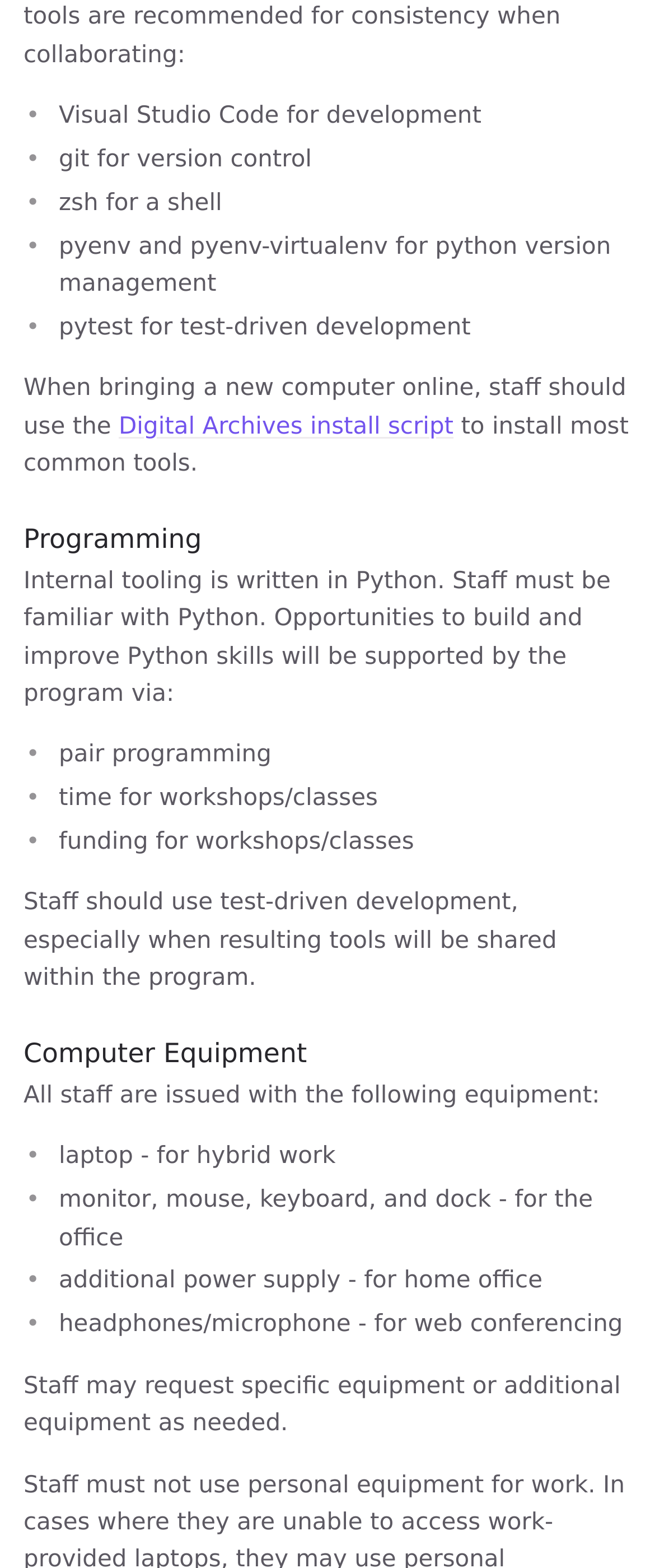Based on the element description parent_node: Programming, identify the bounding box of the UI element in the given webpage screenshot. The coordinates should be in the format (top-left x, top-left y, bottom-right x, bottom-right y) and must be between 0 and 1.

[0.946, 0.333, 1.0, 0.355]